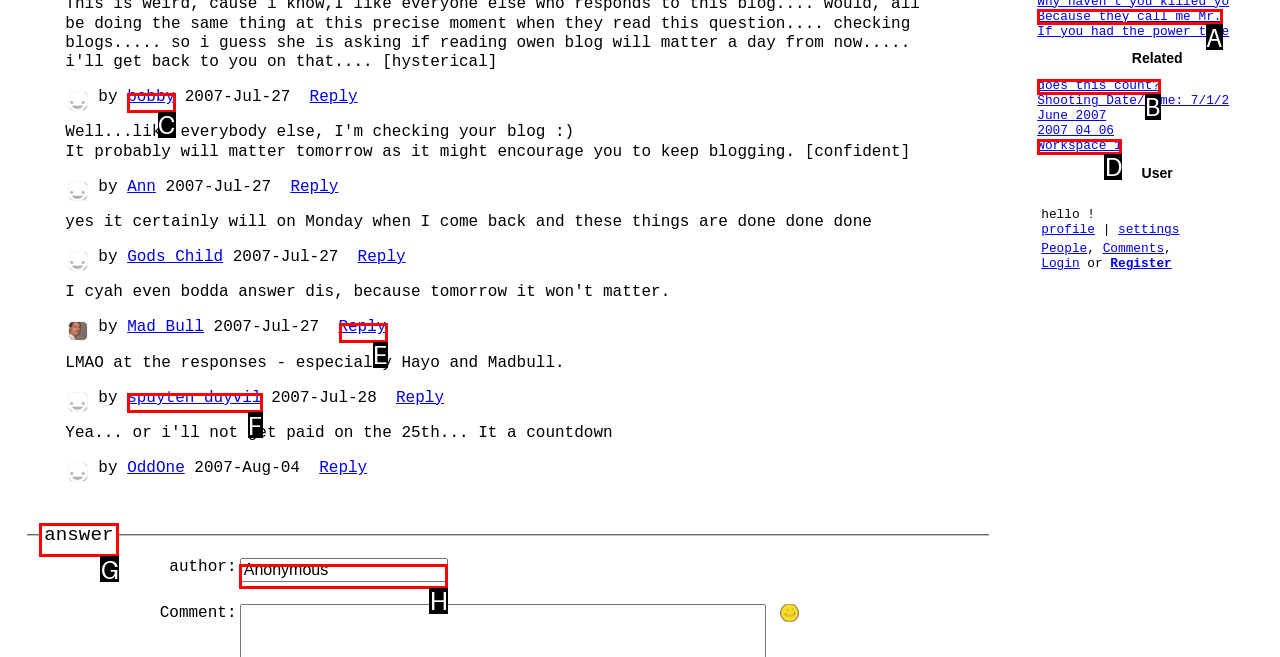Select the HTML element that fits the following description: input value="Anonymous" name="f5ra_ns" value="Anonymous"
Provide the letter of the matching option.

H